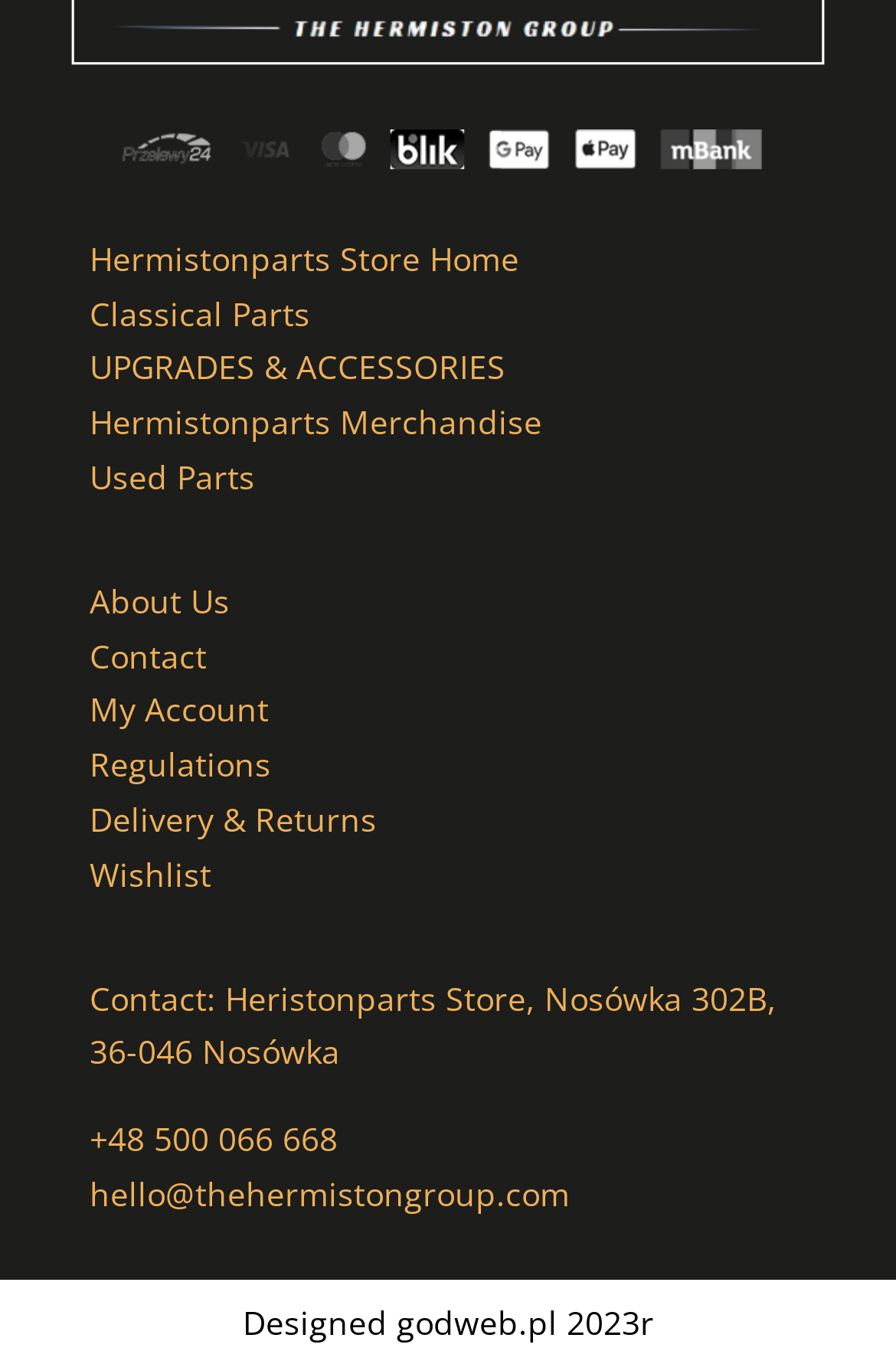Bounding box coordinates are to be given in the format (top-left x, top-left y, bottom-right x, bottom-right y). All values must be floating point numbers between 0 and 1. Provide the bounding box coordinate for the UI element described as: Regulations

[0.1, 0.55, 0.303, 0.582]